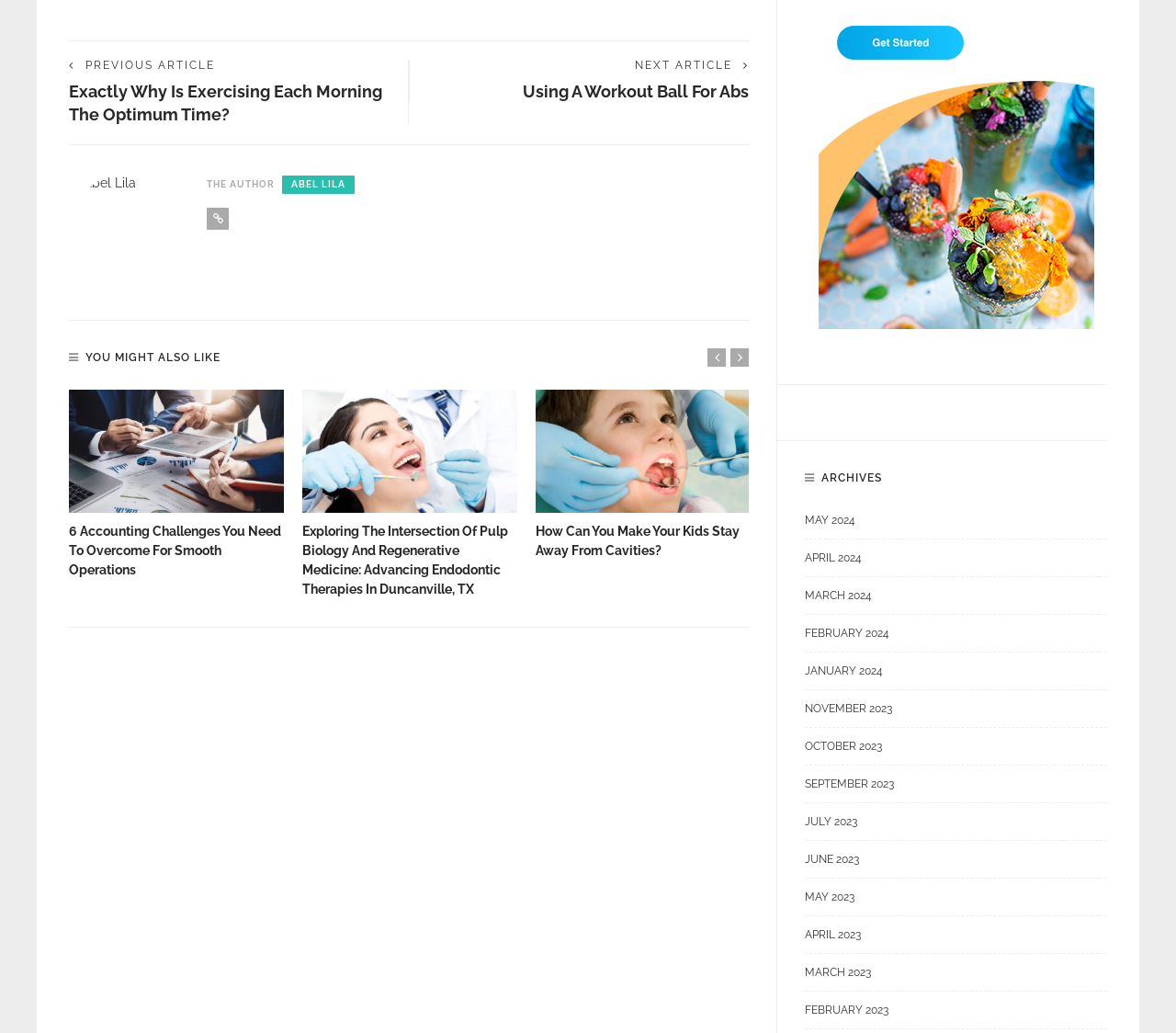Please identify the bounding box coordinates of the clickable region that I should interact with to perform the following instruction: "Click on 'Create a Website Account'". The coordinates should be expressed as four float numbers between 0 and 1, i.e., [left, top, right, bottom].

None